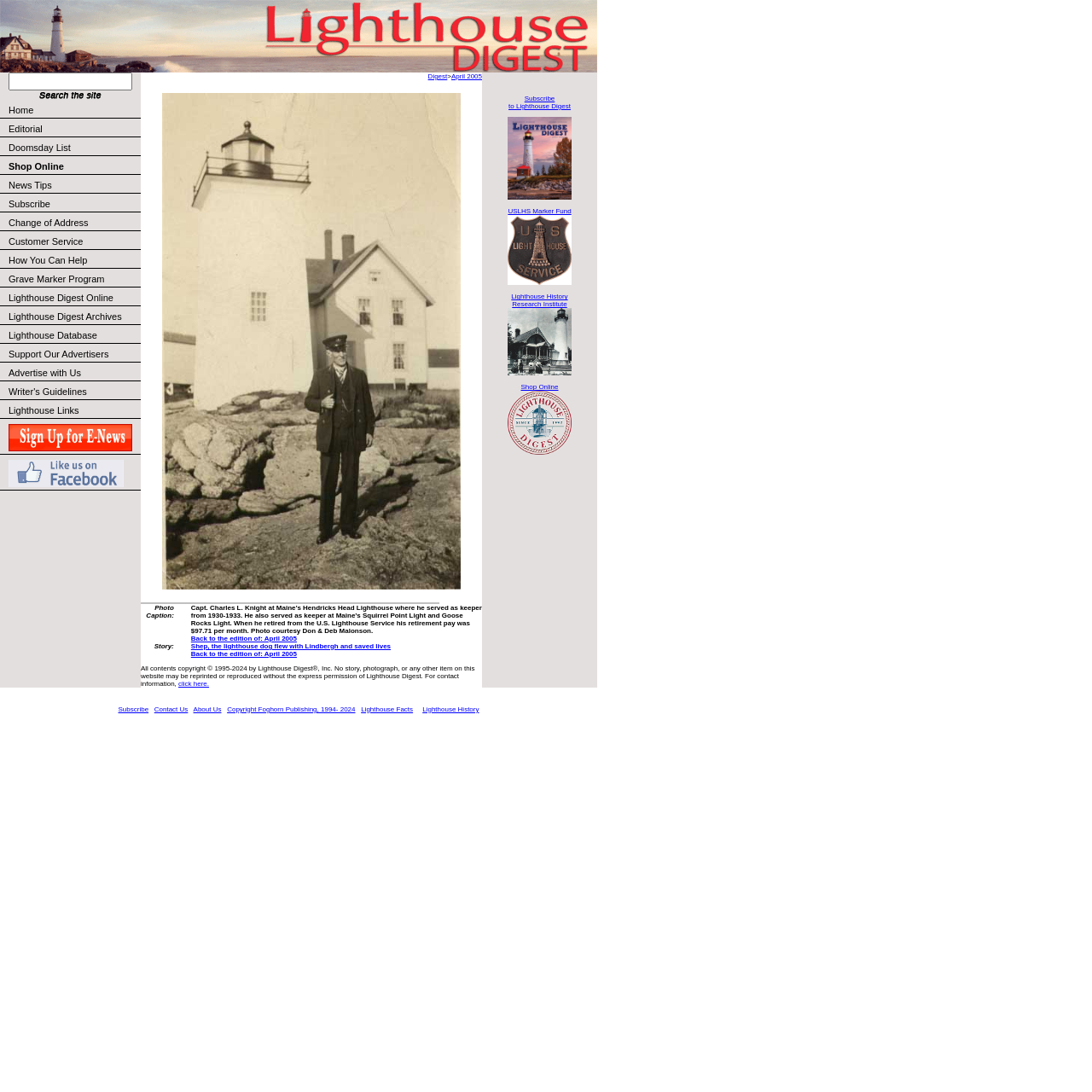What is the retirement pay of Capt. Charles L. Knight?
Provide a concise answer using a single word or phrase based on the image.

$97.71 per month